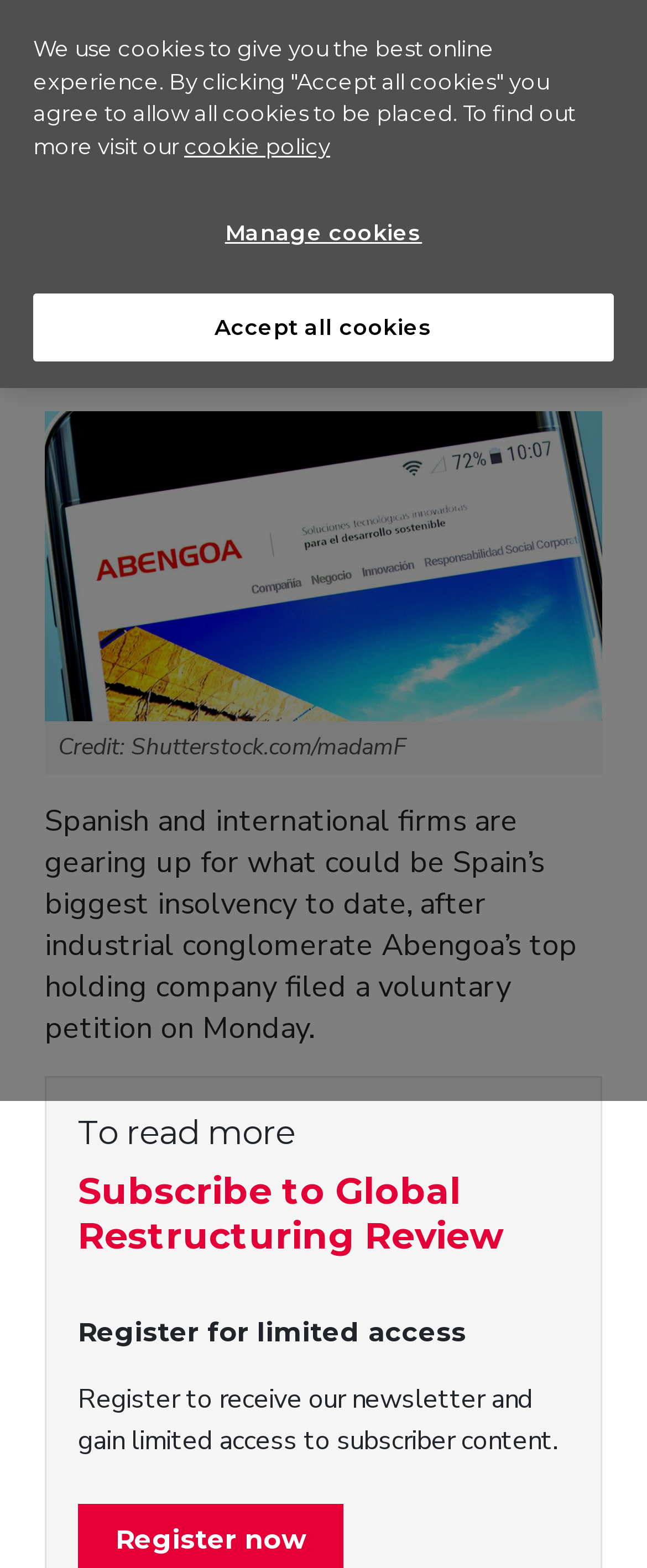Who is the author of the article?
Please provide a comprehensive answer based on the information in the image.

The answer can be found in the link element with the text 'Kyriaki Karadelis', which is likely the author's name.